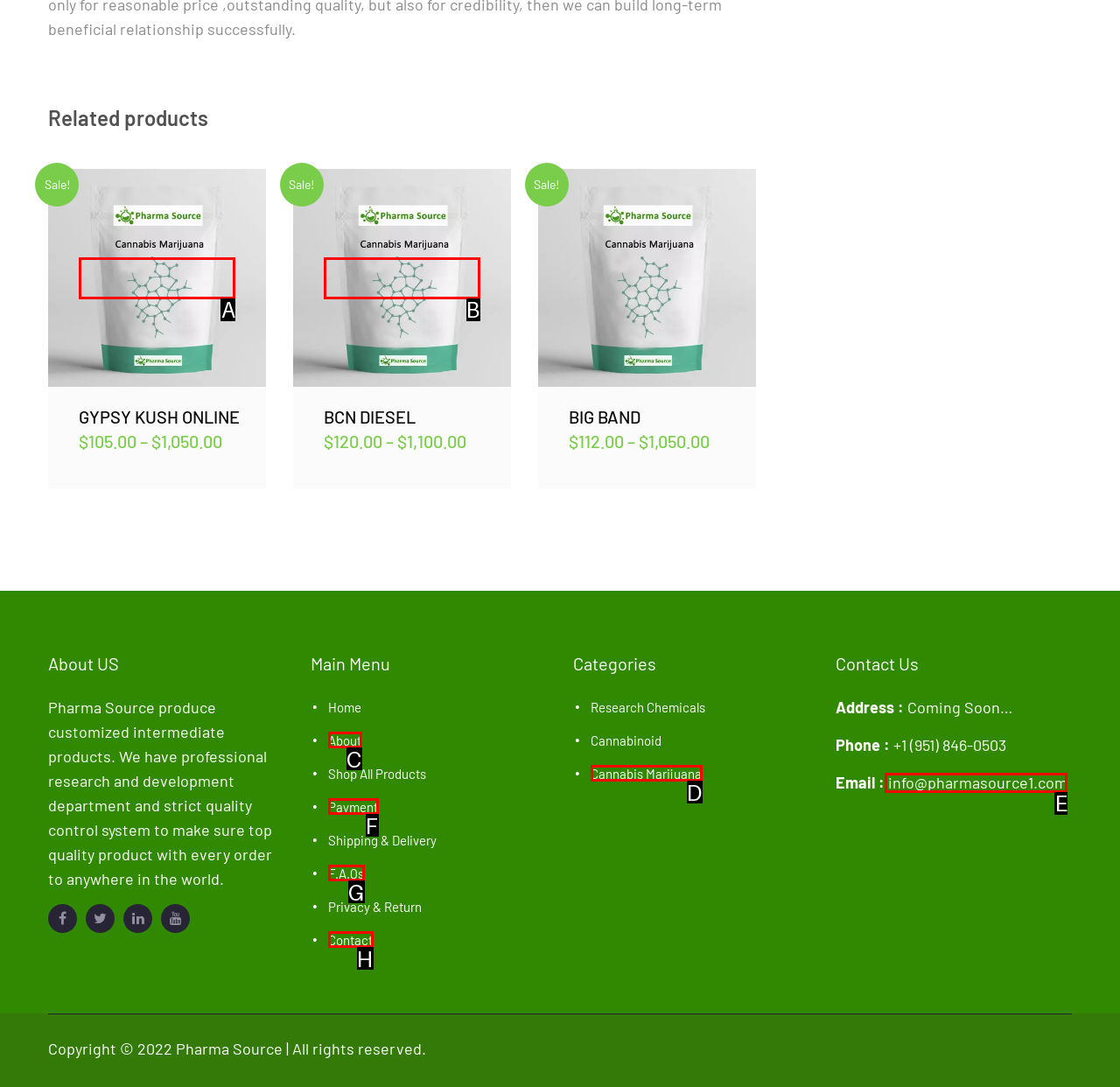Identify the HTML element to click to execute this task: Contact via email Respond with the letter corresponding to the proper option.

E